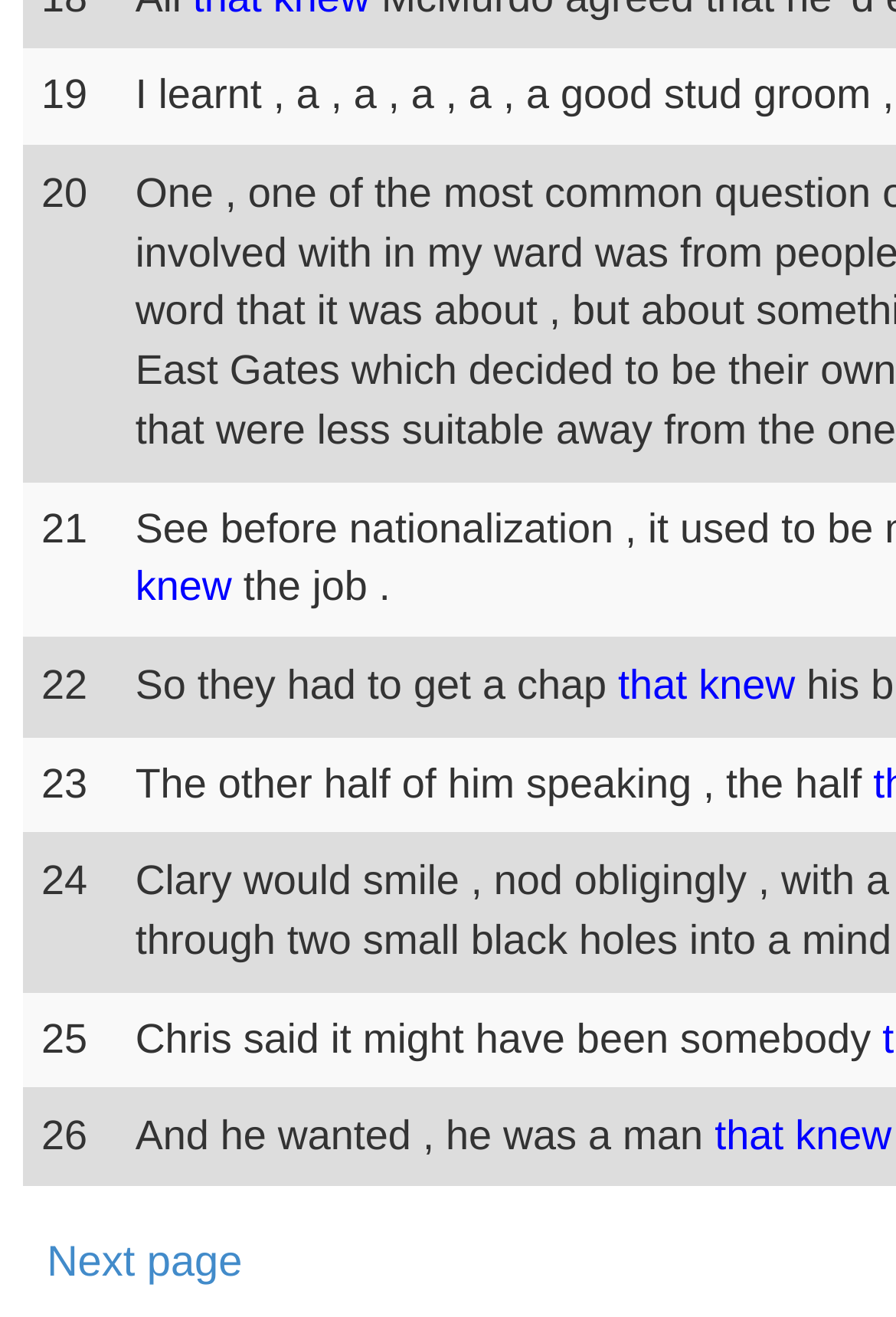What is the vertical position of the grid cells relative to the link?
Using the image as a reference, give a one-word or short phrase answer.

Above